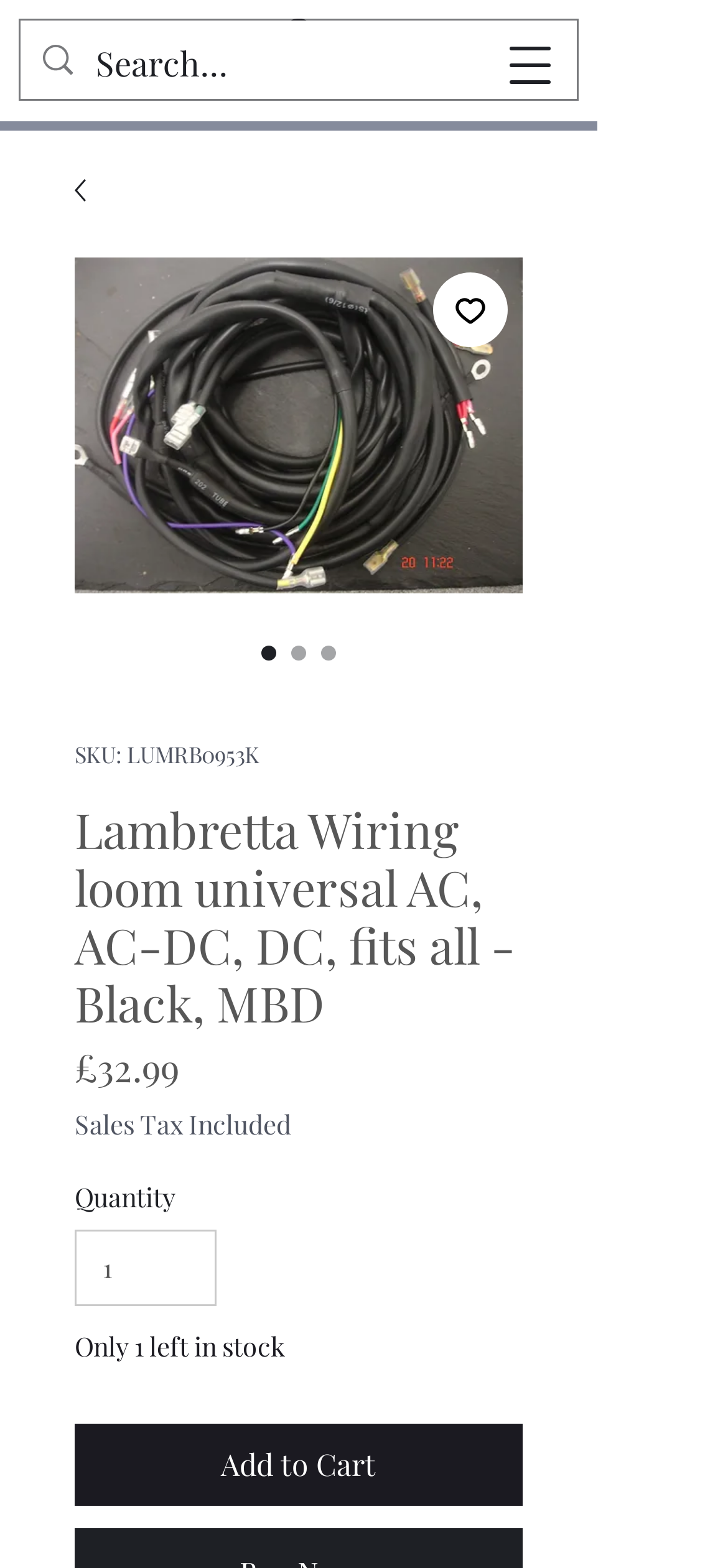Please give a concise answer to this question using a single word or phrase: 
What is the price of the Lambretta Wiring loom?

£32.99